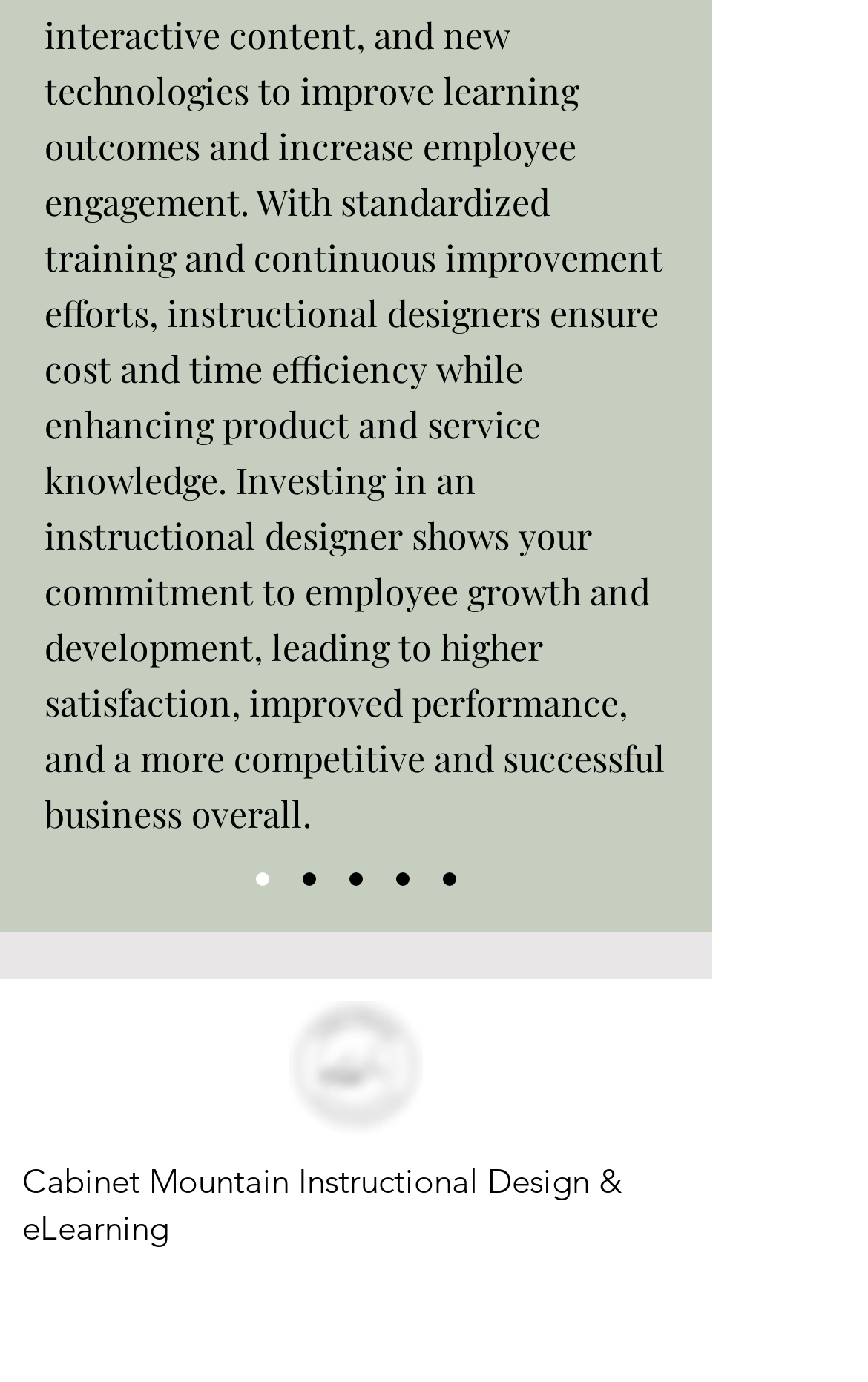Provide a brief response to the question using a single word or phrase: 
How many social media links are there?

1